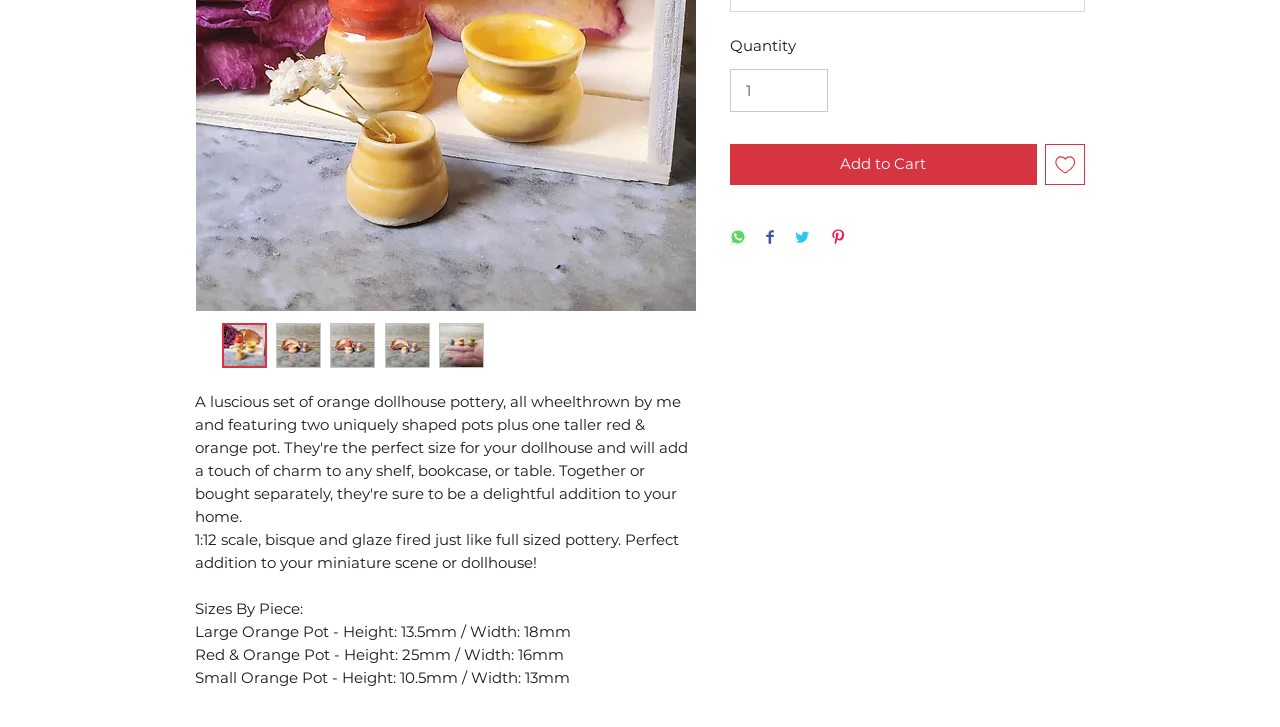Determine the bounding box coordinates of the UI element described by: "alt="Thumbnail: Orange Miniature Dollhouse Pots"".

[0.173, 0.444, 0.209, 0.506]